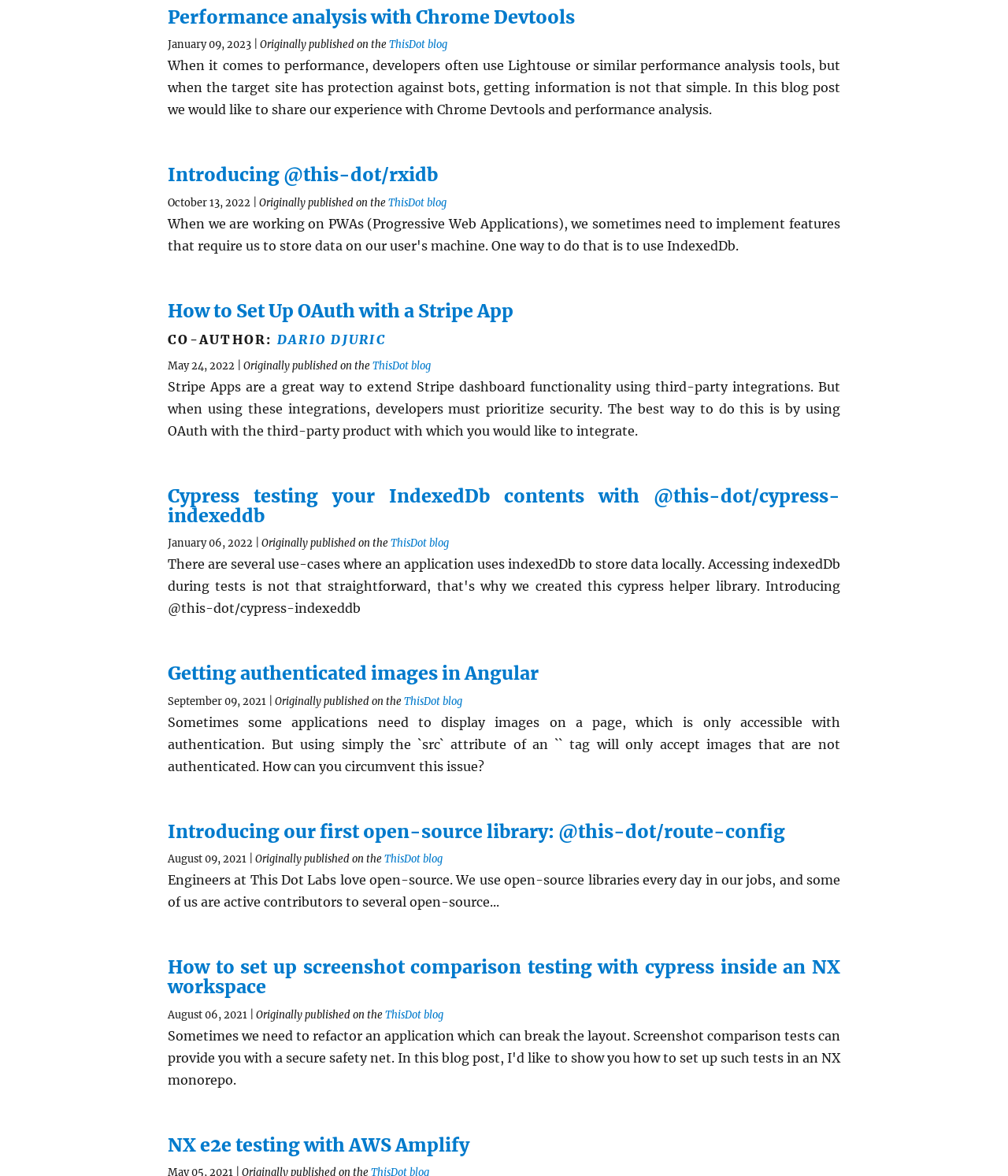Determine the bounding box coordinates for the clickable element to execute this instruction: "Read the article about performance analysis with Chrome Devtools". Provide the coordinates as four float numbers between 0 and 1, i.e., [left, top, right, bottom].

[0.166, 0.006, 0.834, 0.046]